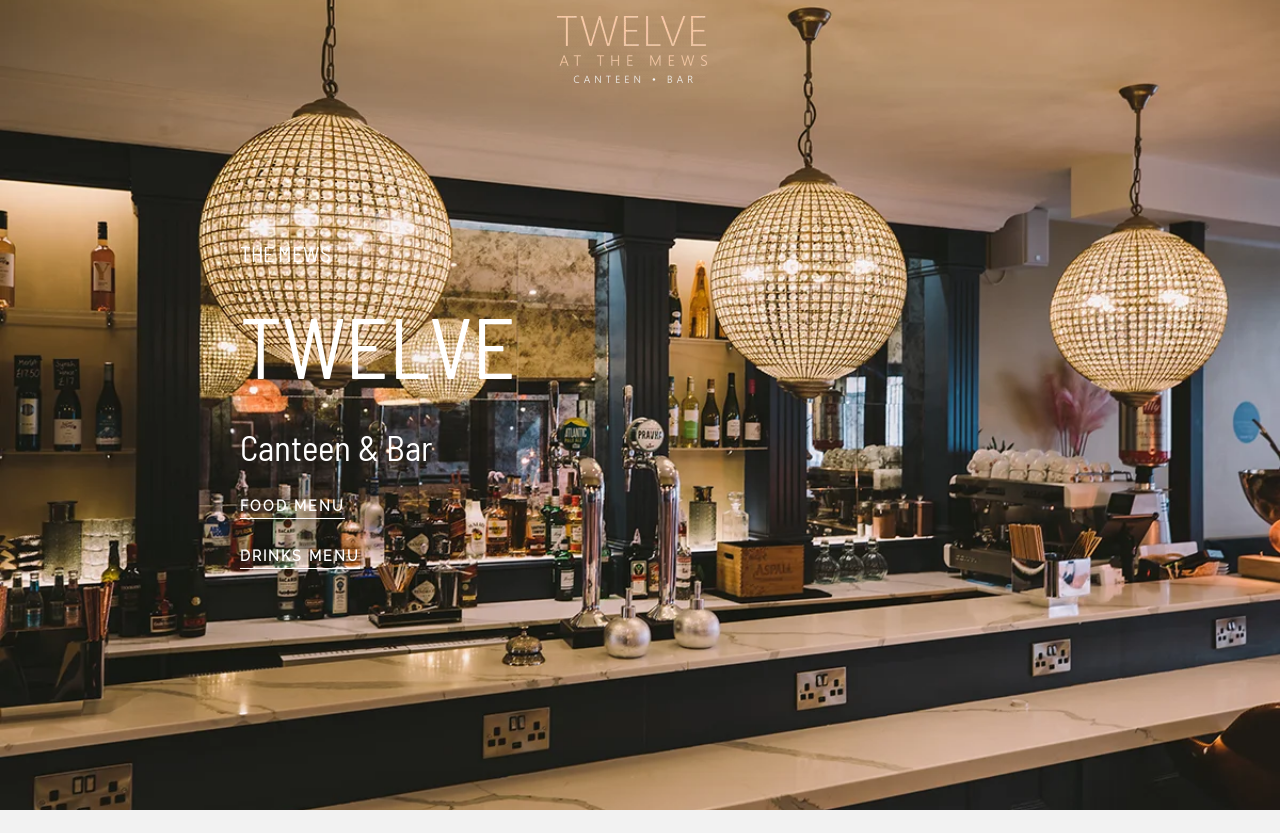Based on the image, please respond to the question with as much detail as possible:
What is the name of the parent entity?

By examining the webpage, we can see that the main heading is structured as 'THE MEWS TWELVE Canteen & Bar', which suggests that THE MEWS is the parent entity.